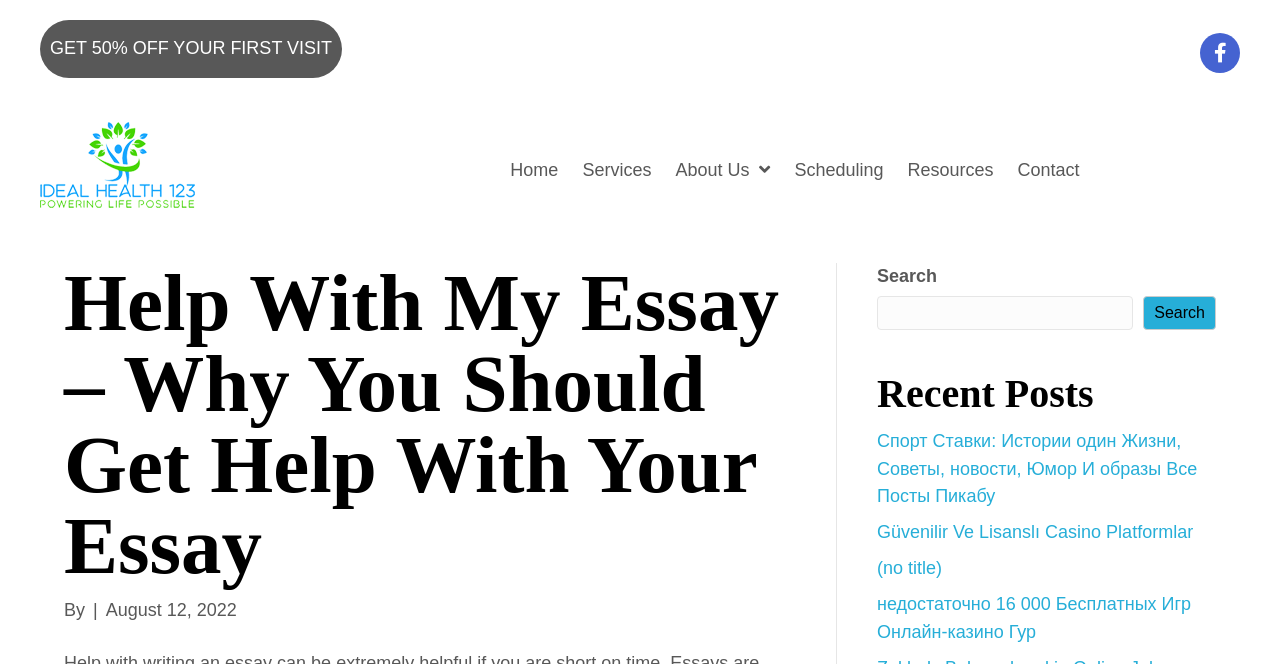Identify the webpage's primary heading and generate its text.

Help With My Essay – Why You Should Get Help With Your Essay